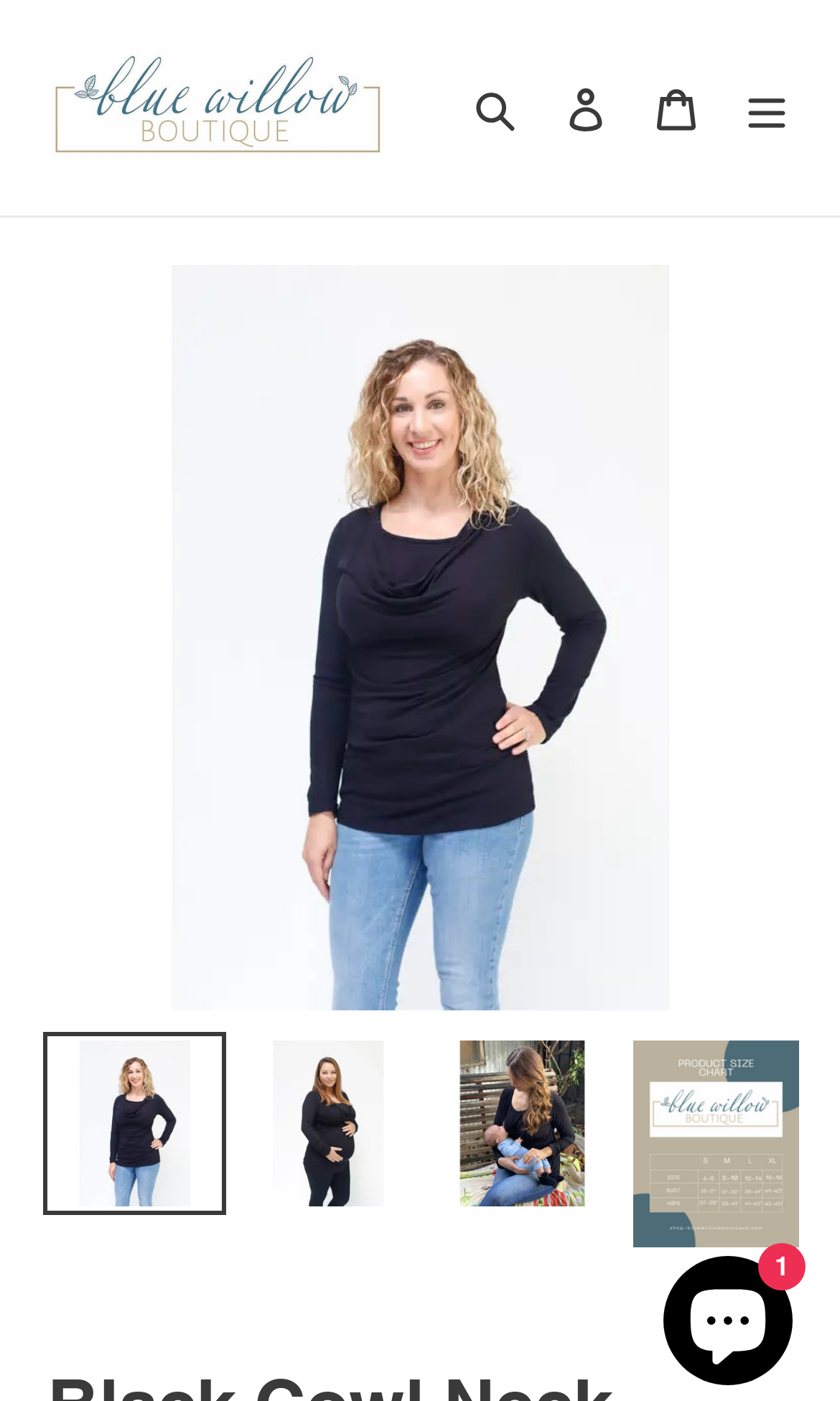Bounding box coordinates are to be given in the format (top-left x, top-left y, bottom-right x, bottom-right y). All values must be floating point numbers between 0 and 1. Provide the bounding box coordinate for the UI element described as: Log in

[0.644, 0.044, 0.751, 0.109]